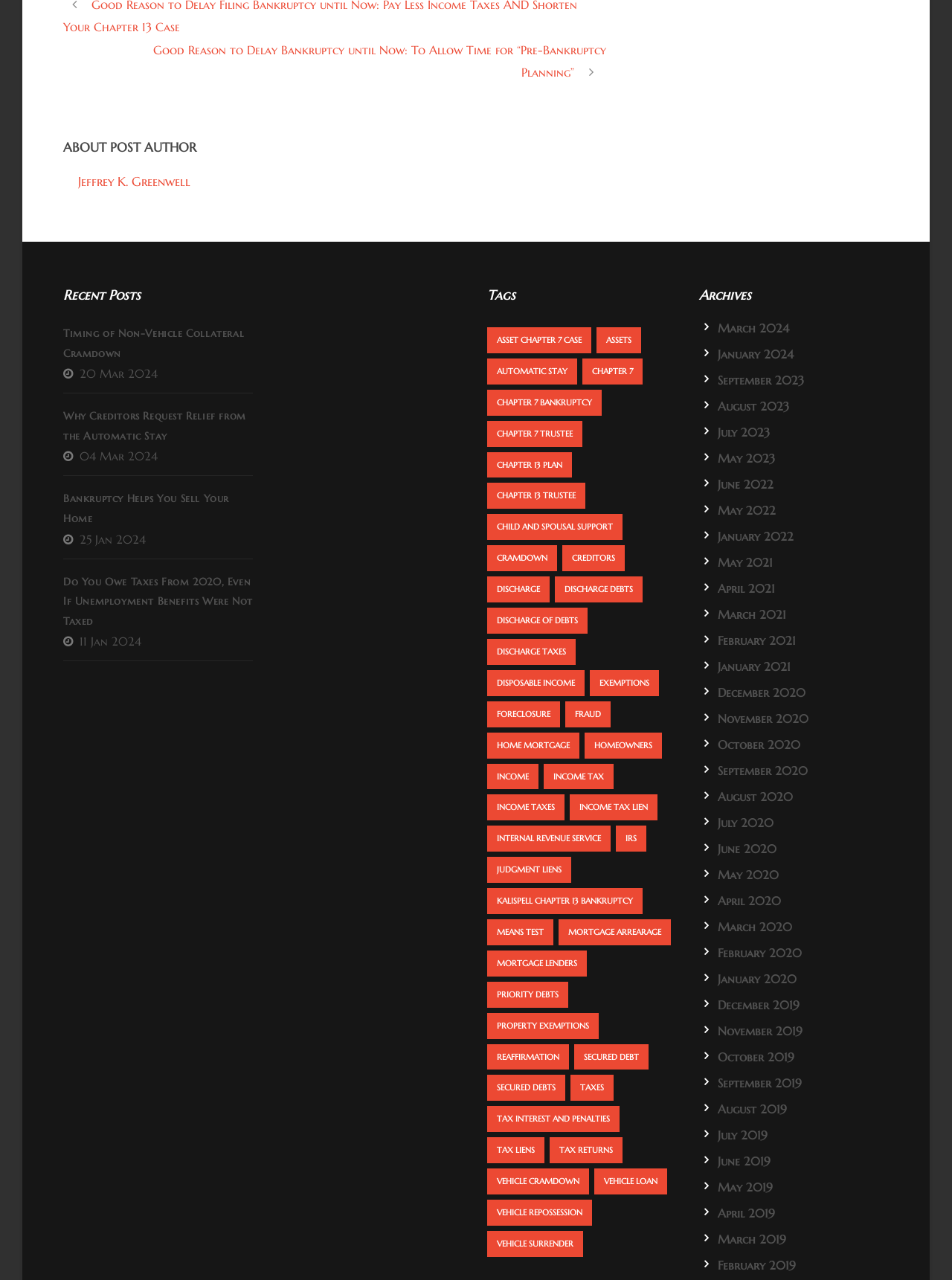Answer briefly with one word or phrase:
What is the author's name?

Jeffrey K. Greenwell